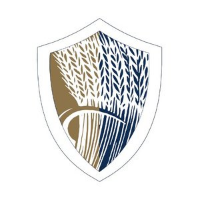Craft a detailed explanation of the image.

The image features the logo of Principia School, characterized by a stylized design that includes elements of wheat, symbolizing growth, nourishment, and the school's commitment to cultivating the potential of its students. The logo is enclosed within a shield shape, which represents strength, integrity, and protection, aligning with the values of the school. This emblem conveys the supportive and nurturing environment that Principia School aims to provide, encouraging students to thrive academically and personally. As part of its identity, the logo embodies the institution's focus on fostering a loving and innovative learning atmosphere.